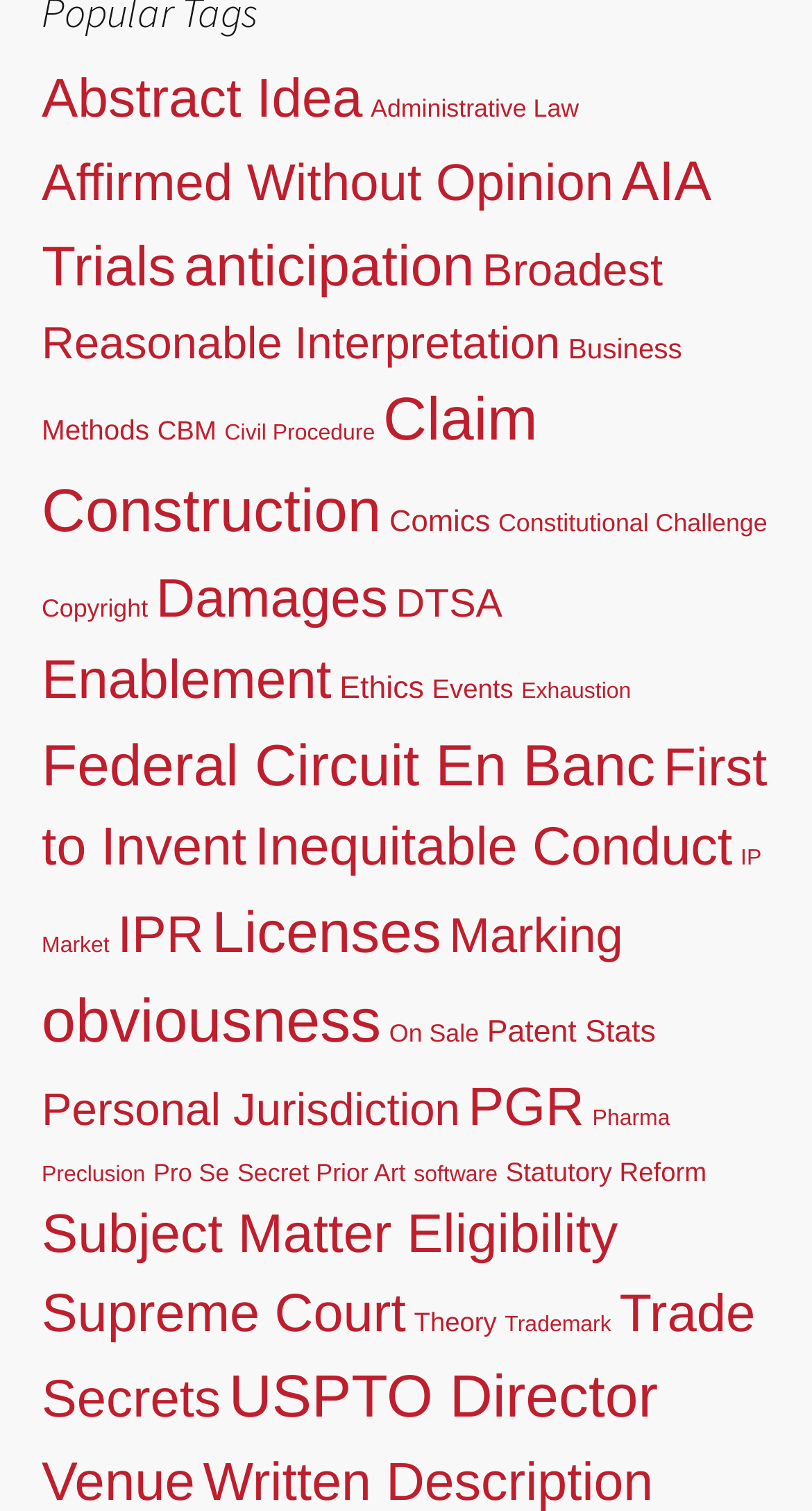How many categories are related to patent law?
Using the image, elaborate on the answer with as much detail as possible.

After reviewing the links on the webpage, I noticed that most of the categories are related to patent law, including 'Claim Construction', 'Damages', 'IPR', and many others.